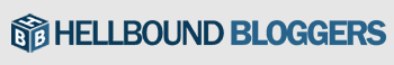List and describe all the prominent features within the image.

The image prominently features the logo of "HellBound Bloggers (HBB)," showcasing a stylized blue and white design that reflects the brand's identity. The logo consists of the letters "HBB" encapsulated within a graphic box, suggesting a modern and engaging approach to blogging and digital content creation. It serves as an inviting visual element for visitors exploring the website, which focuses on education and online learning, particularly around the themes of new technologies and innovative ways to enhance the learning experience. The logo emphasizes a community-centric platform that likely offers resources, insights, and discussions aimed at helping bloggers and learners alike.